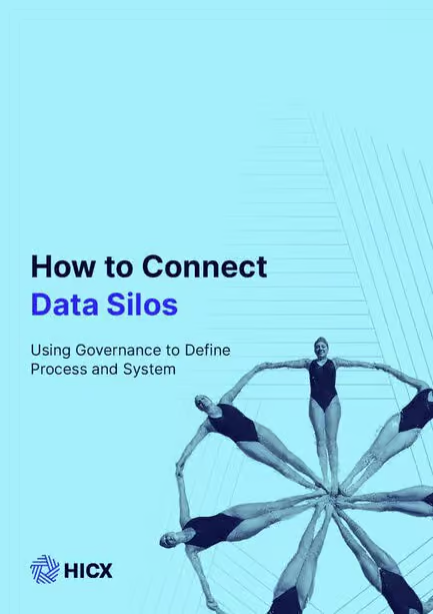Provide a single word or phrase answer to the question: 
What is the theme of the graphic elements?

Connectivity